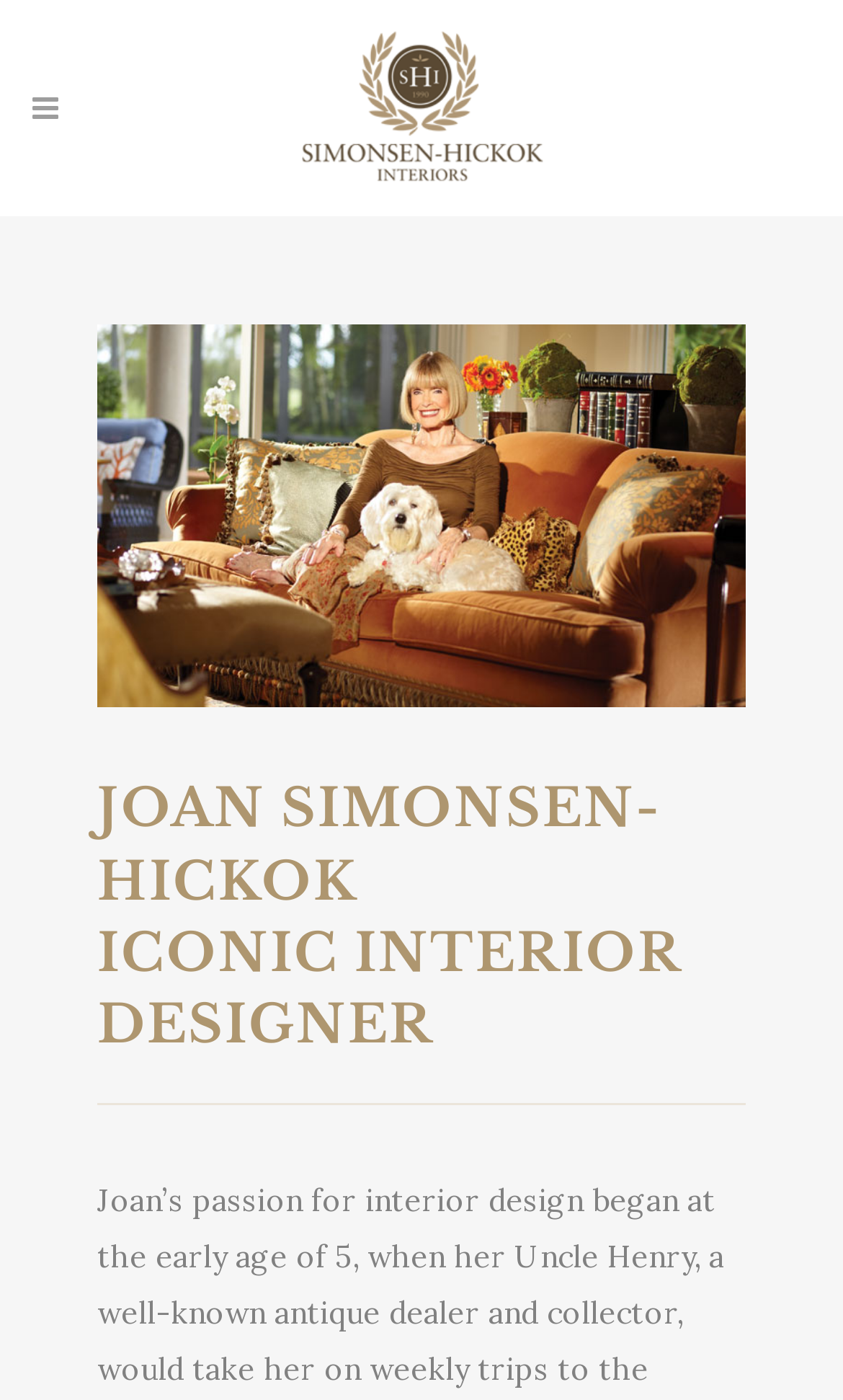Provide the bounding box coordinates in the format (top-left x, top-left y, bottom-right x, bottom-right y). All values are floating point numbers between 0 and 1. Determine the bounding box coordinate of the UI element described as: alt="Logo"

[0.346, 0.015, 0.654, 0.139]